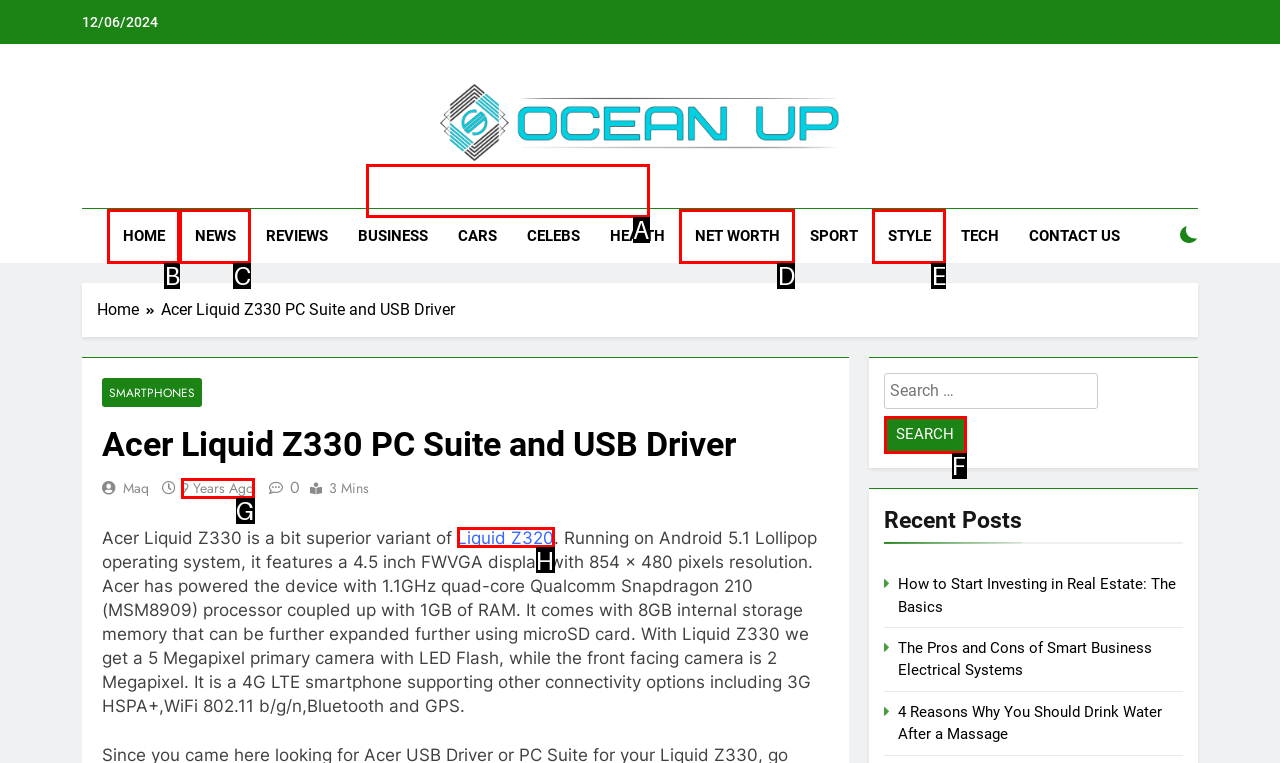Tell me which one HTML element best matches the description: 9 years ago
Answer with the option's letter from the given choices directly.

G